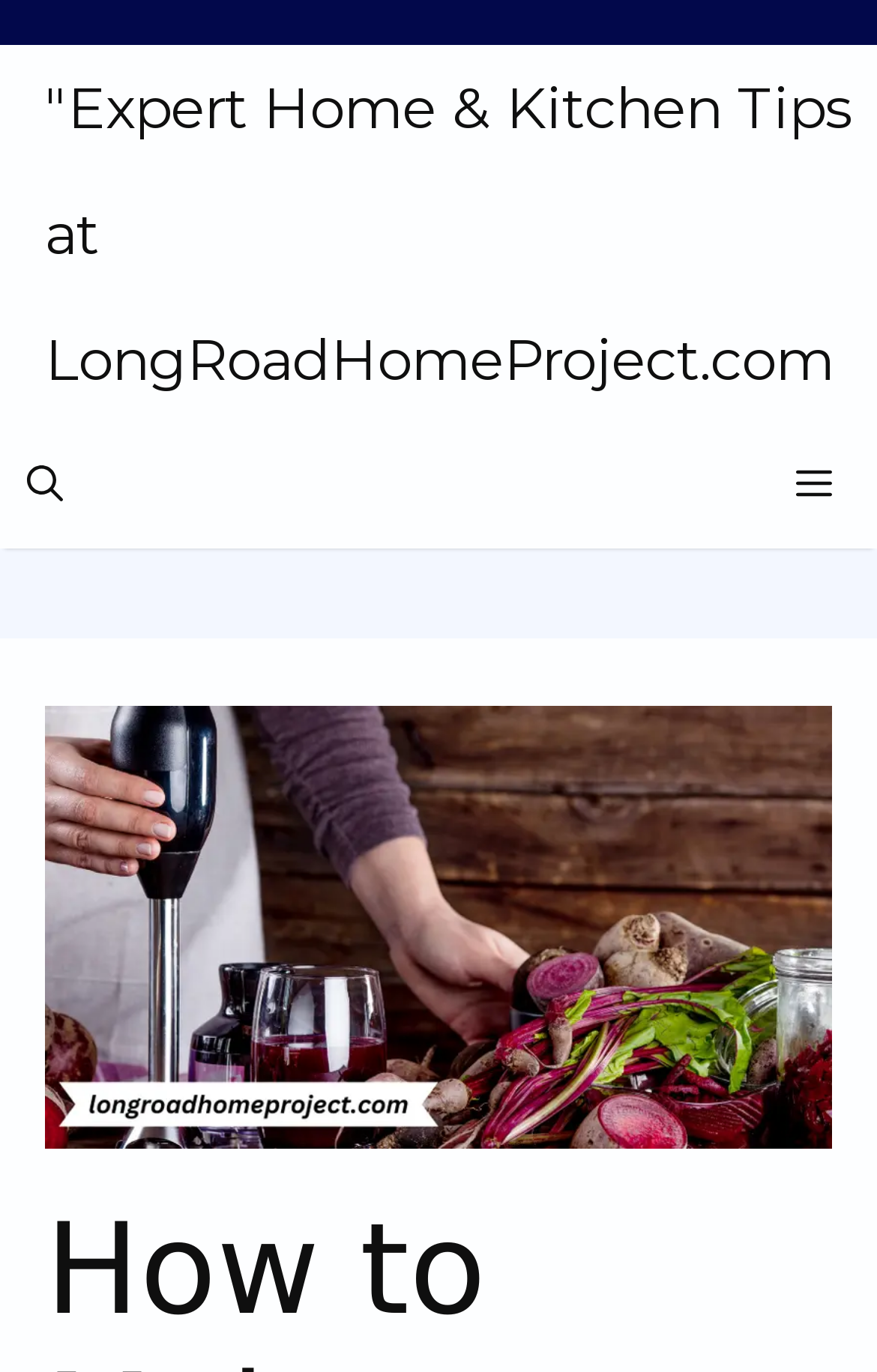Identify the bounding box of the UI element that matches this description: "Lifestyle & entertainment".

None